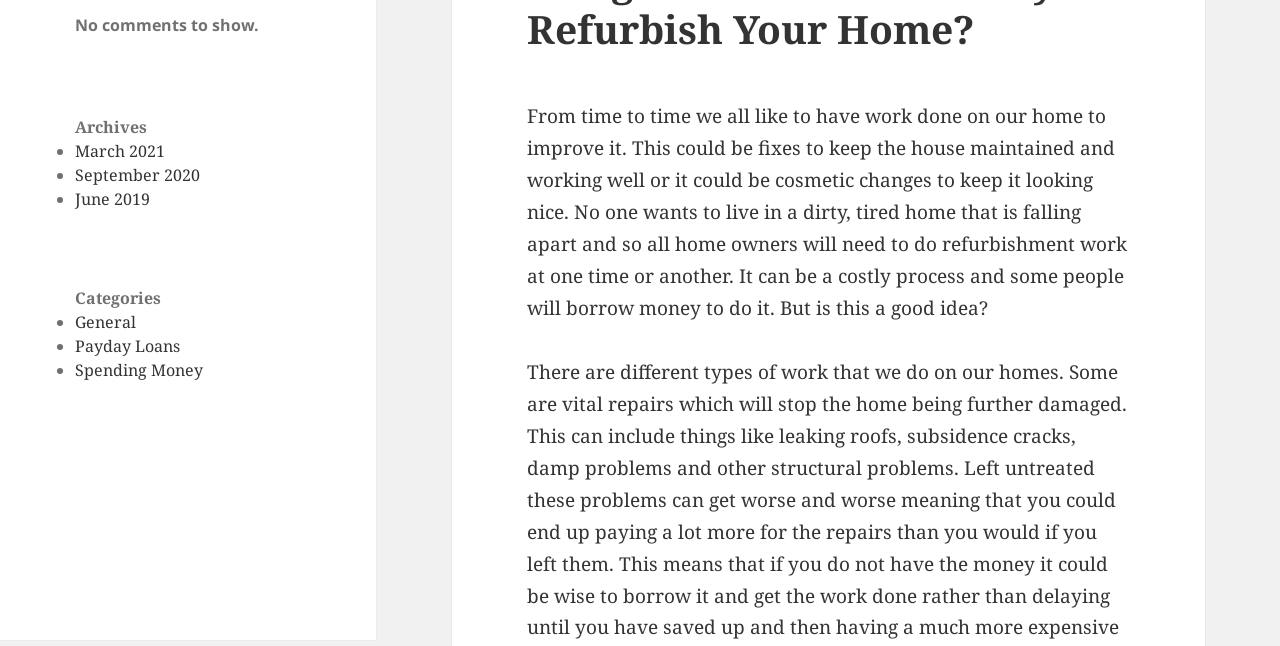Using the provided element description: "General", identify the bounding box coordinates. The coordinates should be four floats between 0 and 1 in the order [left, top, right, bottom].

[0.059, 0.482, 0.106, 0.516]